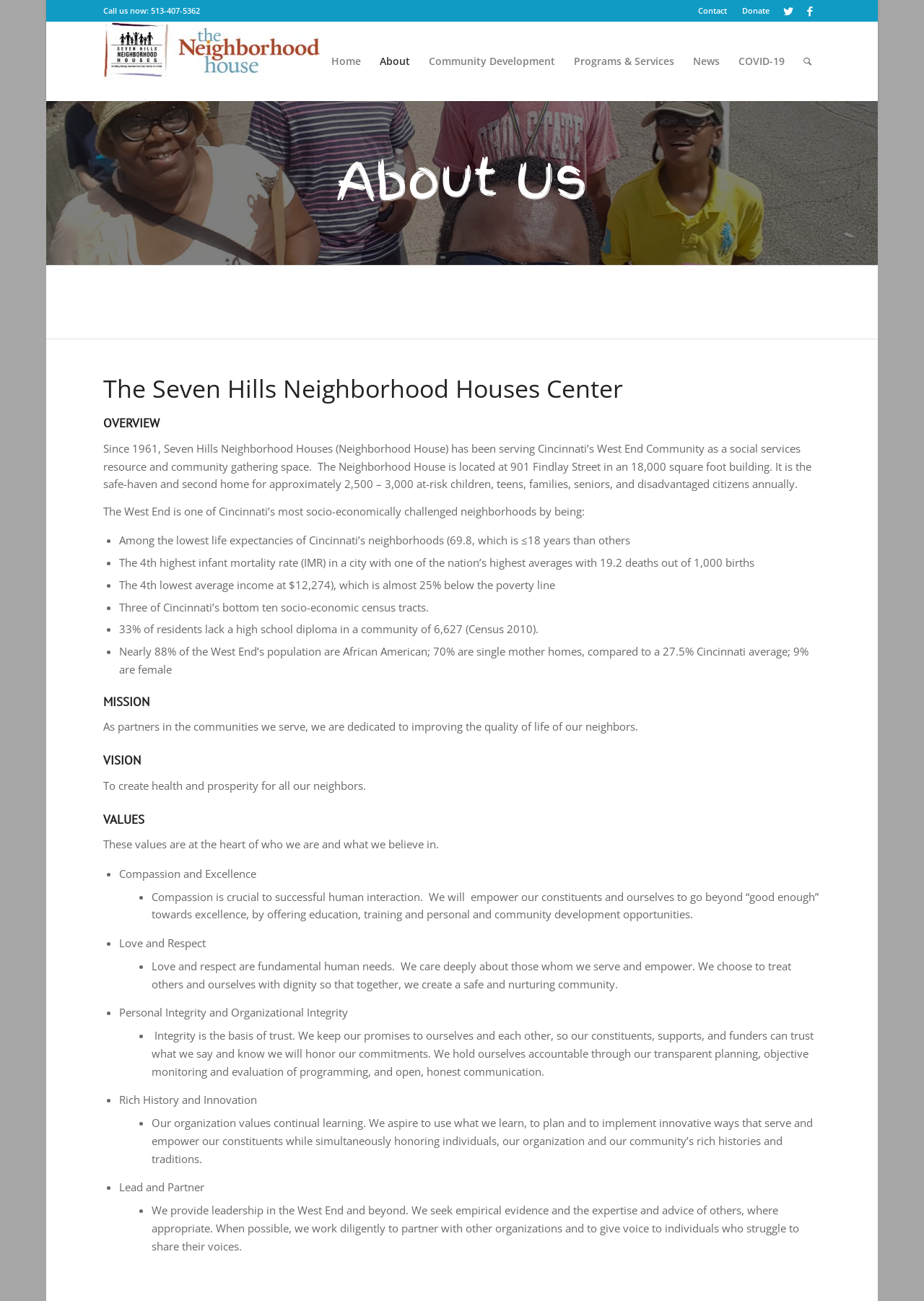Please find the bounding box coordinates of the clickable region needed to complete the following instruction: "Click the 'Contact' link". The bounding box coordinates must consist of four float numbers between 0 and 1, i.e., [left, top, right, bottom].

[0.756, 0.0, 0.787, 0.016]